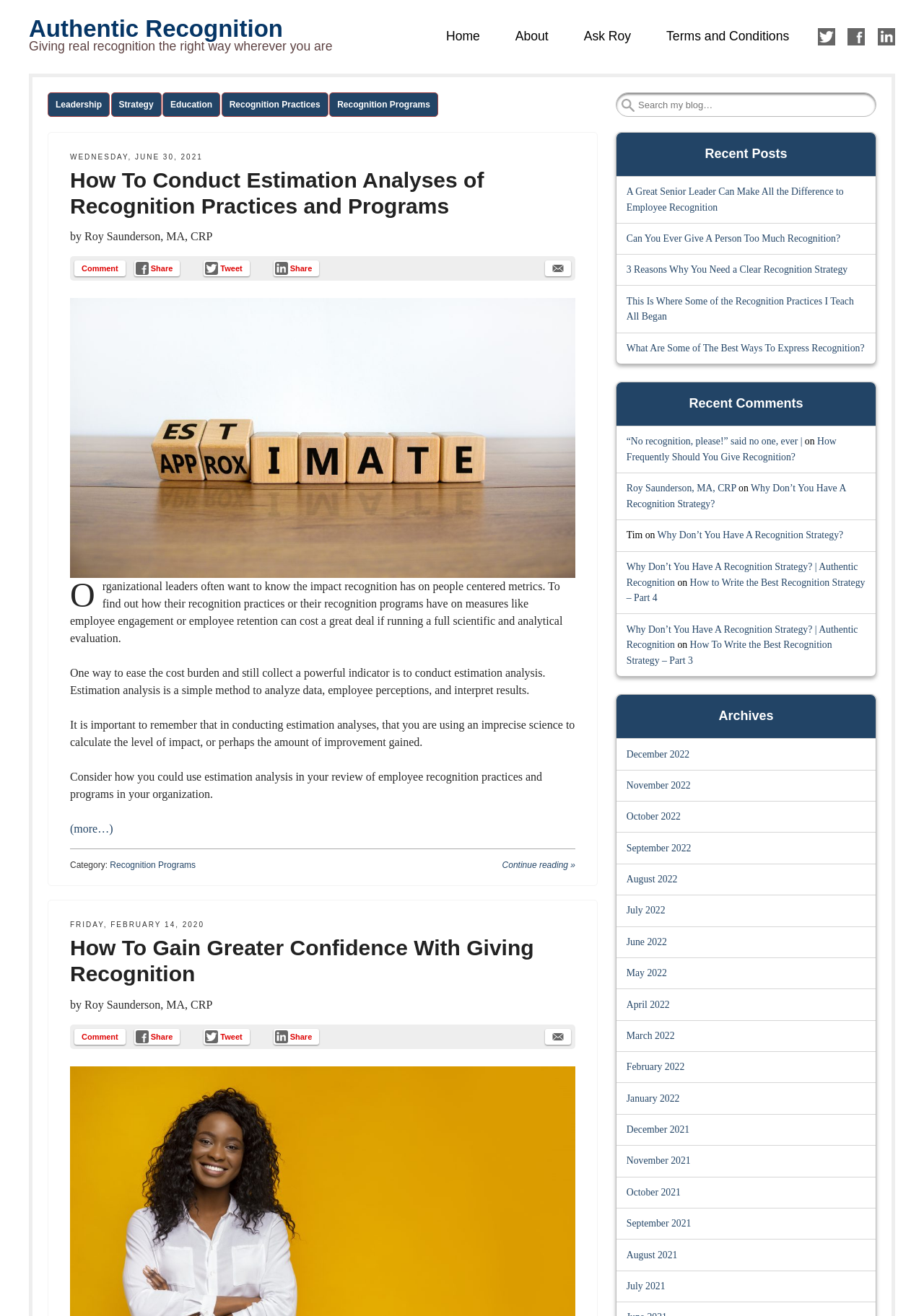Please specify the bounding box coordinates of the element that should be clicked to execute the given instruction: 'Follow me on Twitter'. Ensure the coordinates are four float numbers between 0 and 1, expressed as [left, top, right, bottom].

[0.885, 0.022, 0.904, 0.035]